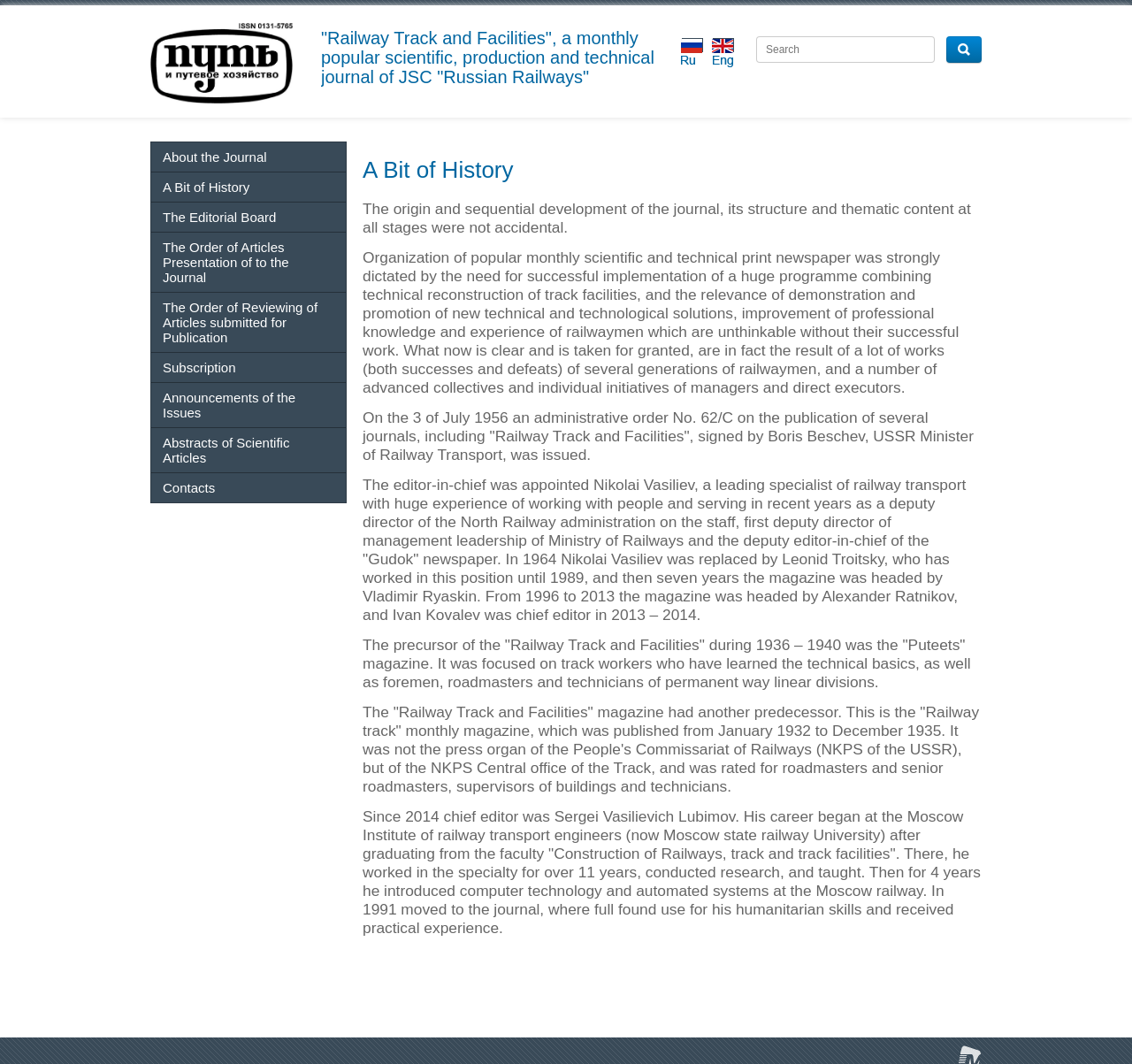Refer to the element description Announcements of the Issues and identify the corresponding bounding box in the screenshot. Format the coordinates as (top-left x, top-left y, bottom-right x, bottom-right y) with values in the range of 0 to 1.

[0.134, 0.36, 0.305, 0.401]